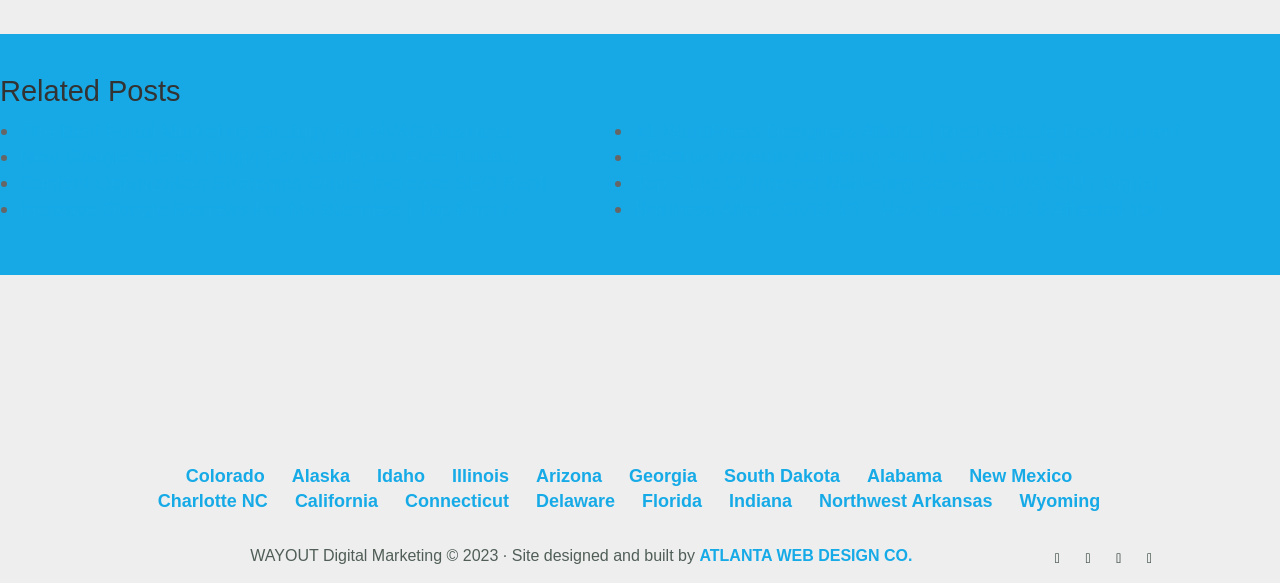Locate the bounding box coordinates of the clickable area to execute the instruction: "Select 'Georgia'". Provide the coordinates as four float numbers between 0 and 1, represented as [left, top, right, bottom].

[0.491, 0.8, 0.545, 0.834]